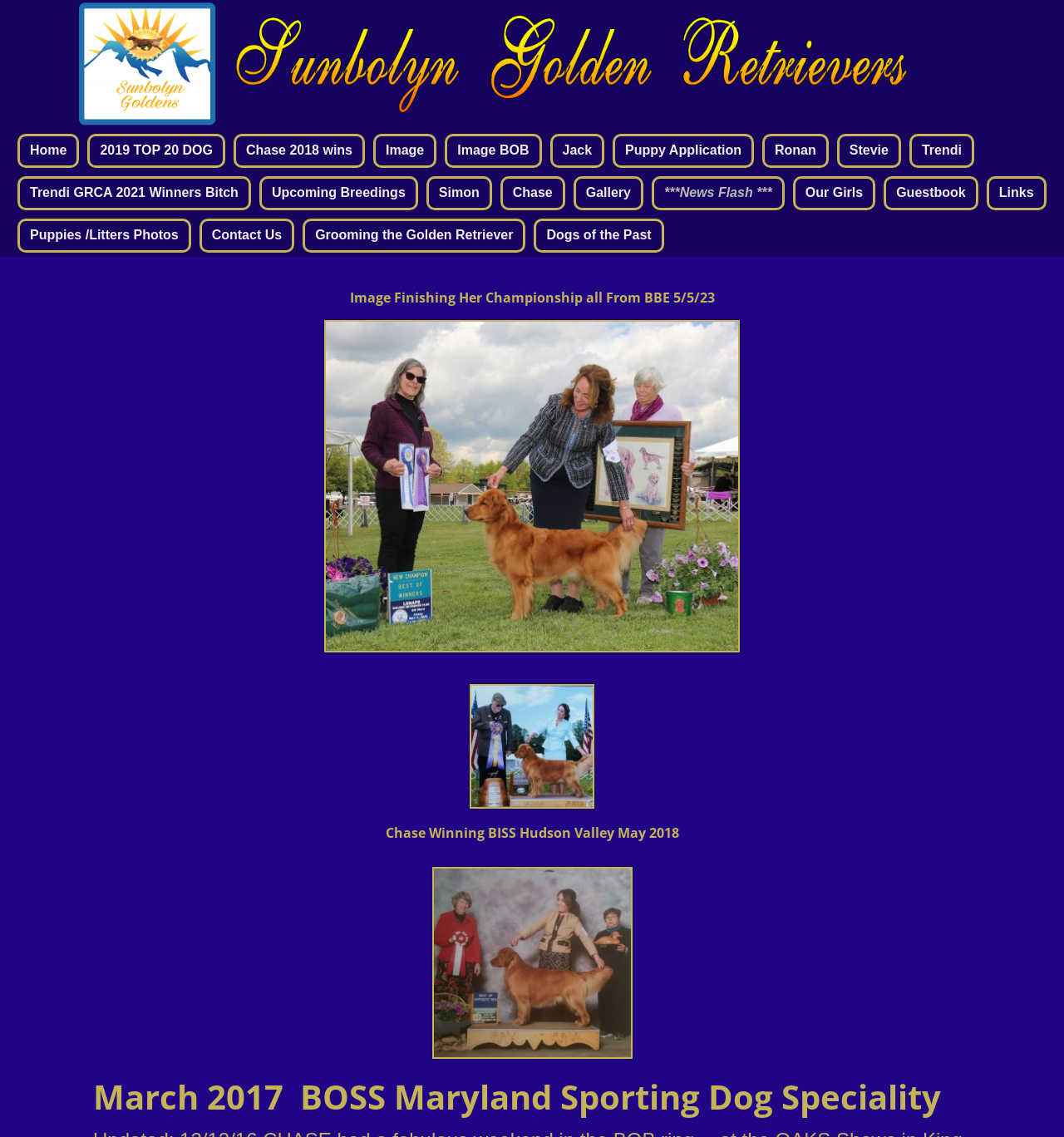For the element described, predict the bounding box coordinates as (top-left x, top-left y, bottom-right x, bottom-right y). All values should be between 0 and 1. Element description: Image

[0.351, 0.117, 0.41, 0.147]